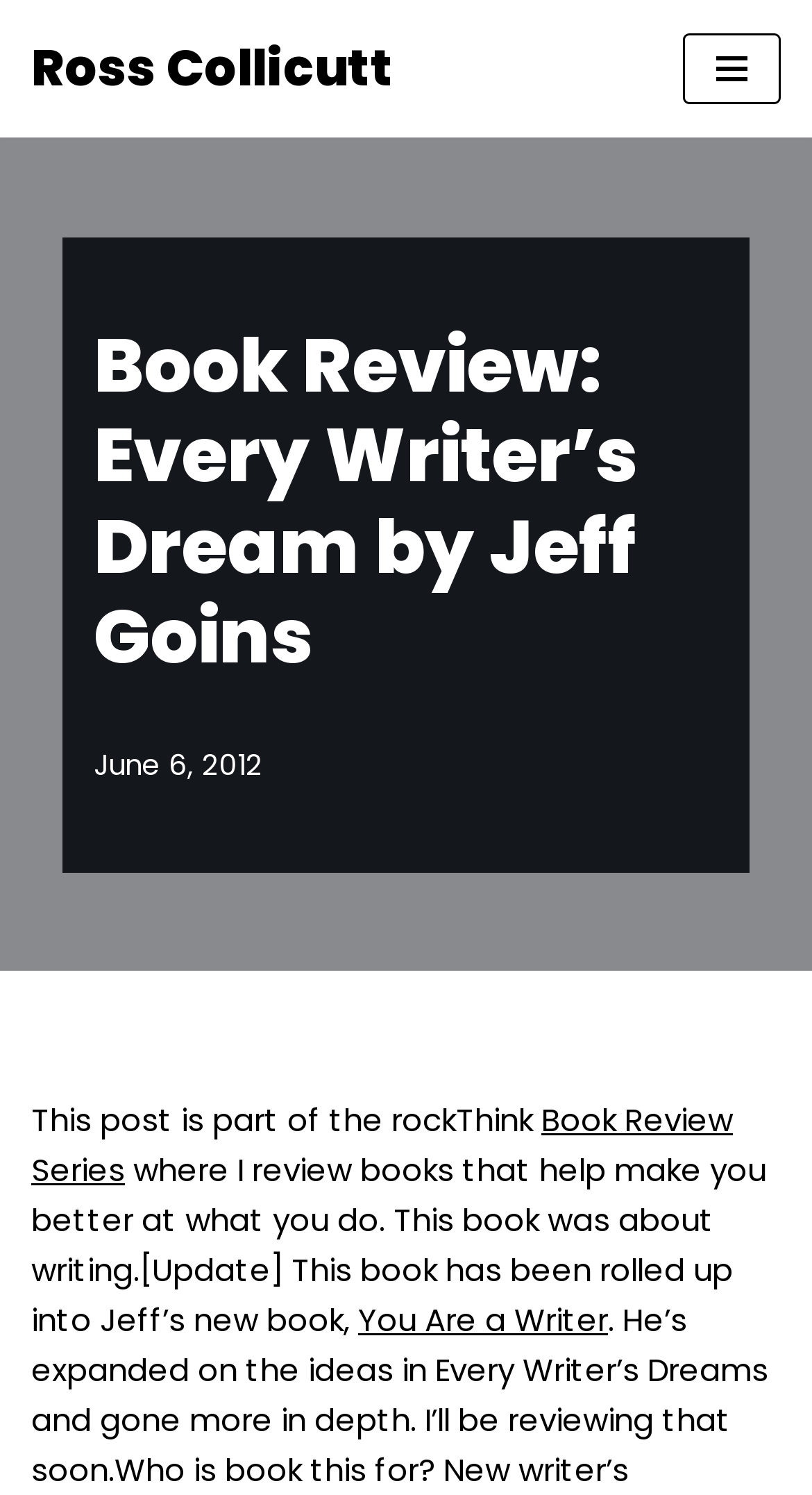Given the description of a UI element: "Skip to content", identify the bounding box coordinates of the matching element in the webpage screenshot.

[0.0, 0.045, 0.077, 0.072]